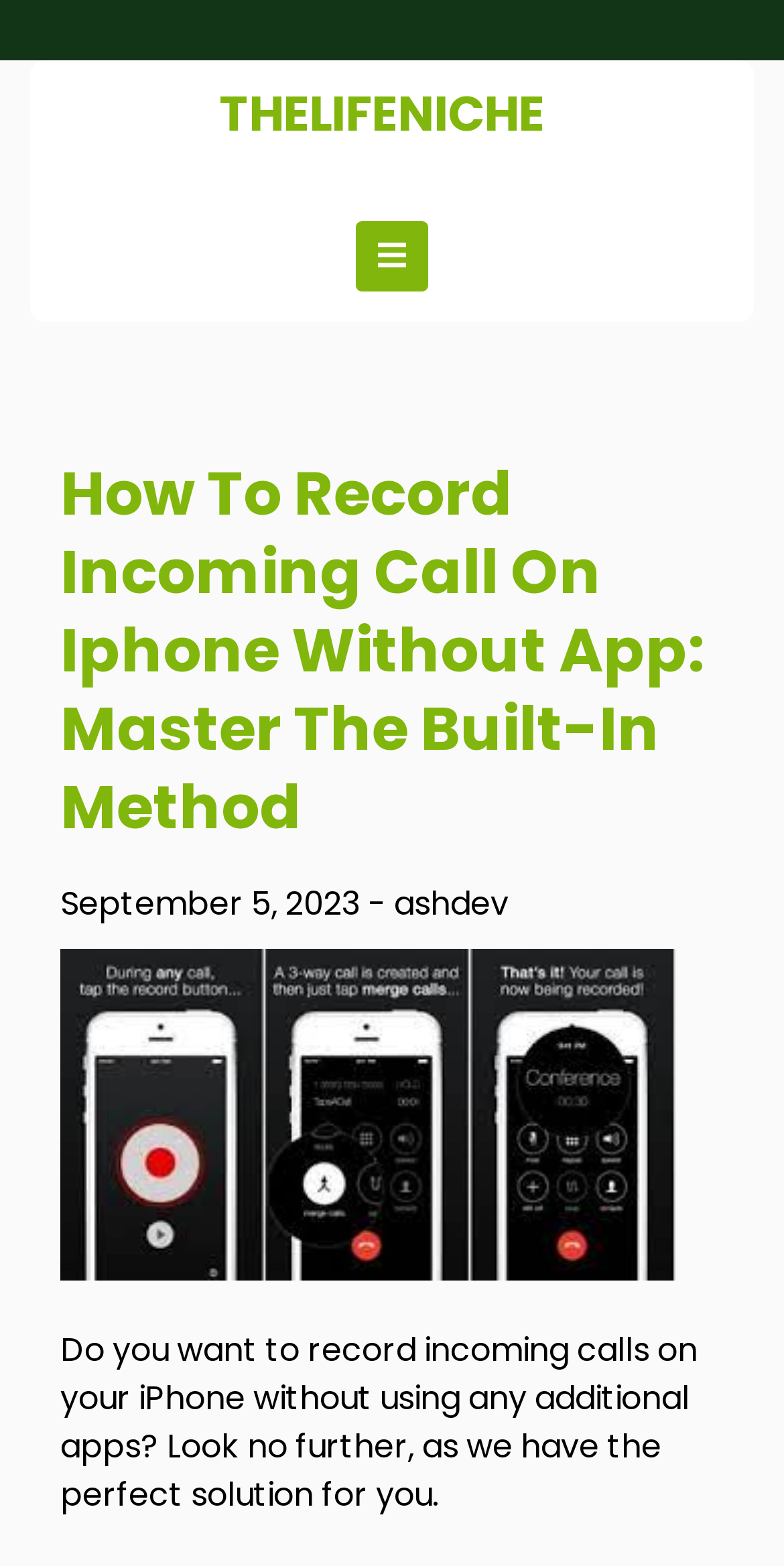Using the given description, provide the bounding box coordinates formatted as (top-left x, top-left y, bottom-right x, bottom-right y), with all values being floating point numbers between 0 and 1. Description: parent_node: Skip to content

[0.821, 0.763, 0.923, 0.814]